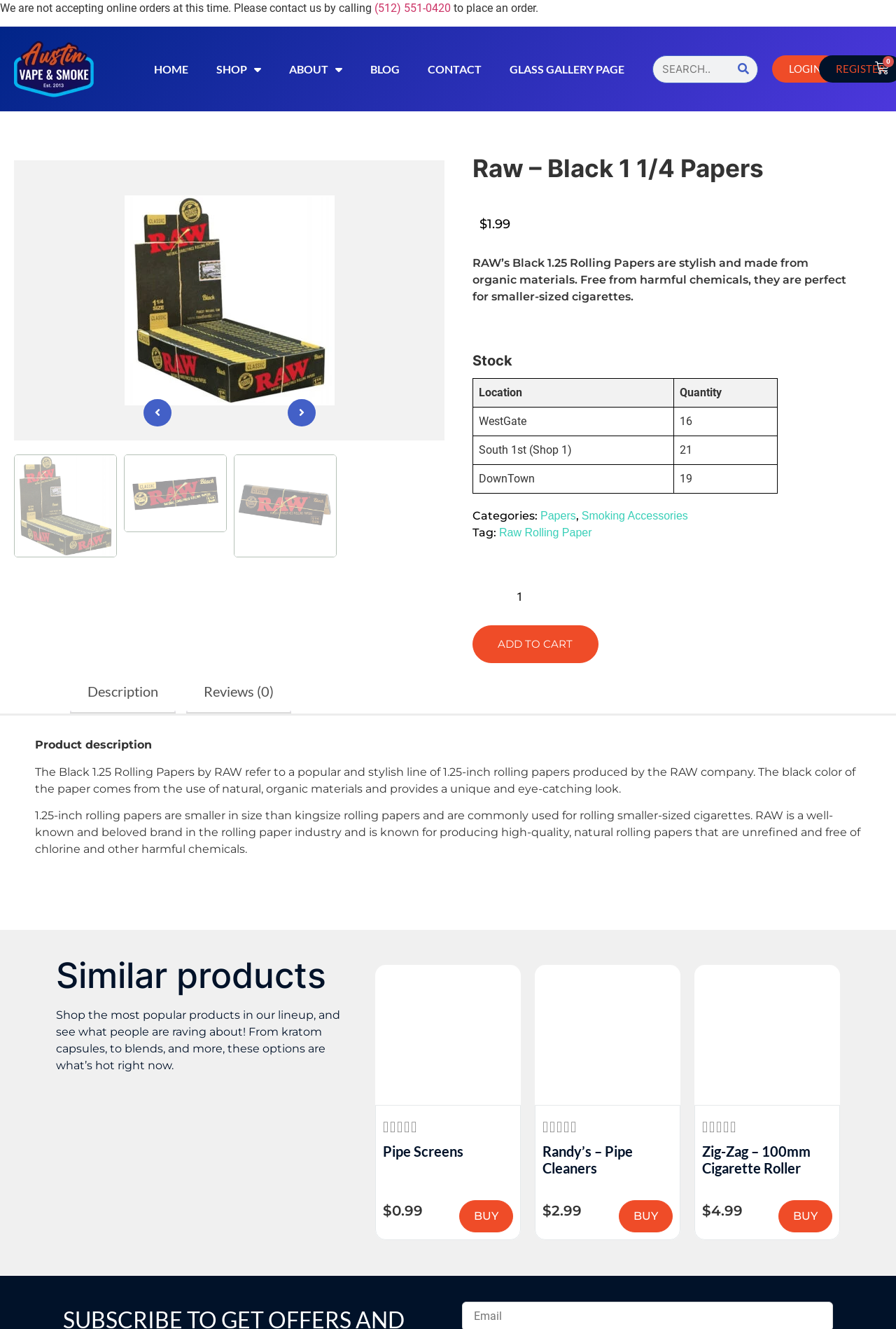What is the quantity of the product available at the WestGate location?
Give a thorough and detailed response to the question.

The quantity of the product available at the WestGate location can be found in the table that lists the product's availability at different locations. The table has columns for 'Location' and 'Quantity', and according to the table, the WestGate location has 16 units of the product available.